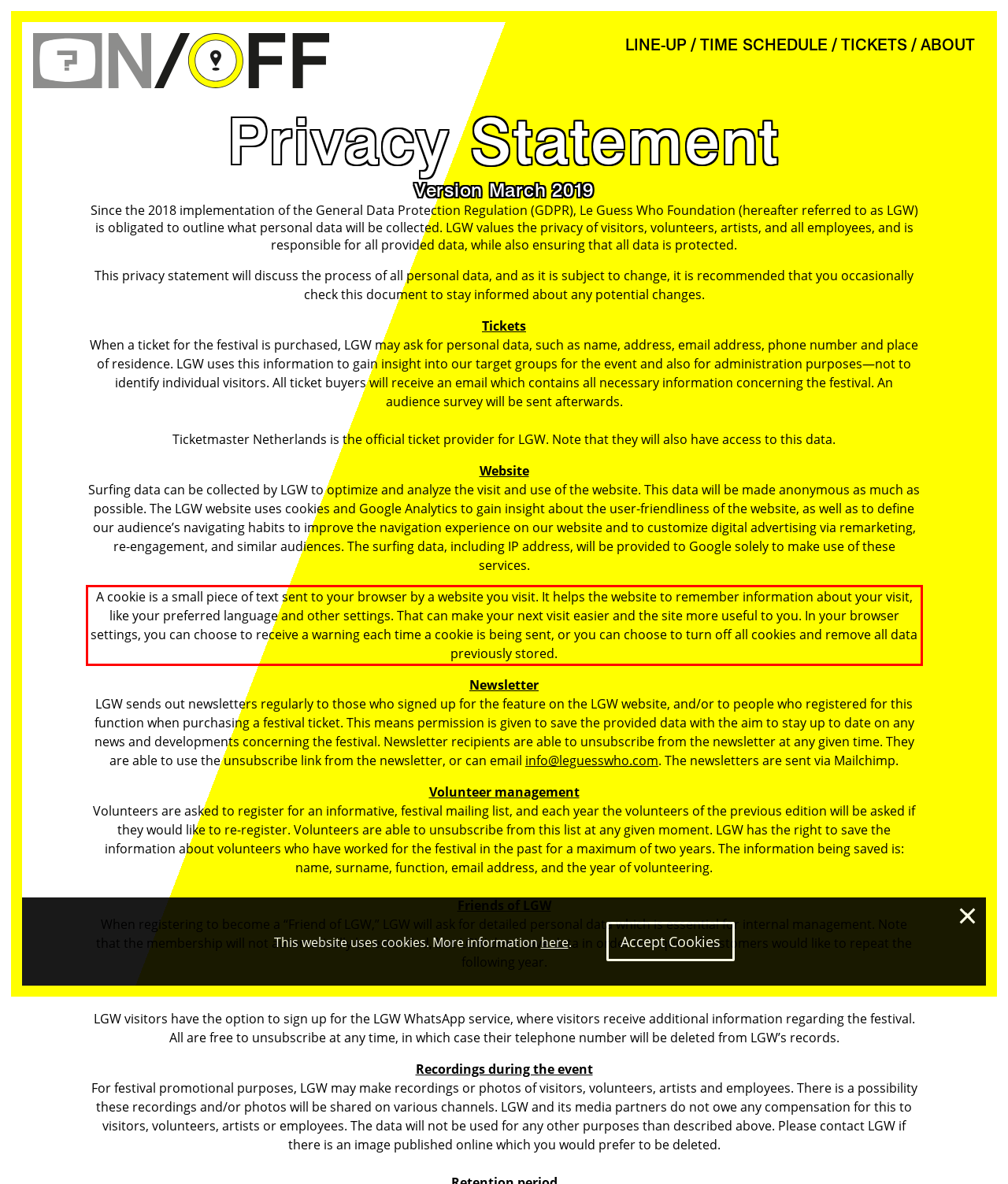Analyze the screenshot of a webpage where a red rectangle is bounding a UI element. Extract and generate the text content within this red bounding box.

A cookie is a small piece of text sent to your browser by a website you visit. It helps the website to remember information about your visit, like your preferred language and other settings. That can make your next visit easier and the site more useful to you. In your browser settings, you can choose to receive a warning each time a cookie is being sent, or you can choose to turn off all cookies and remove all data previously stored.